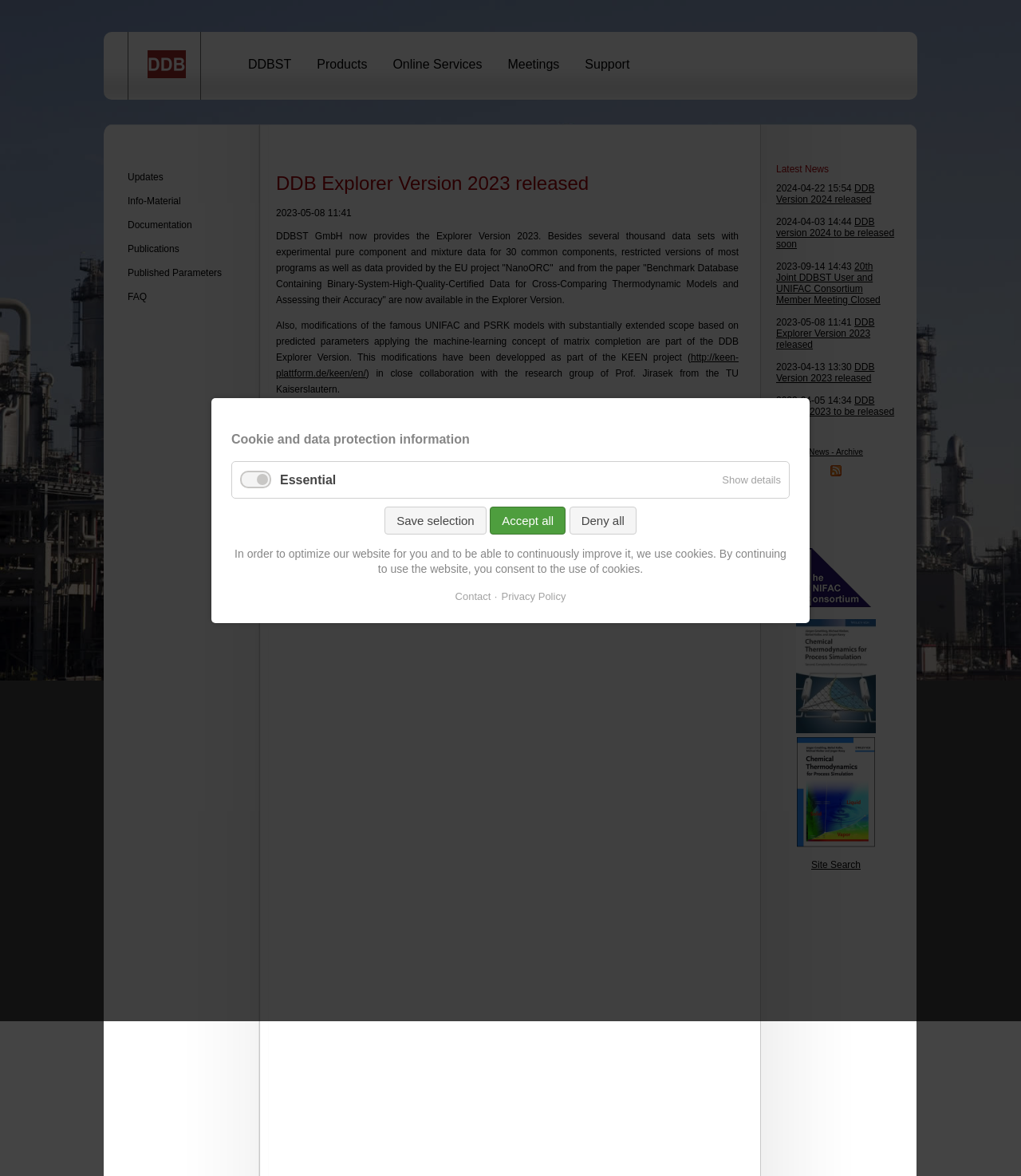What is the latest news on the webpage?
Based on the visual, give a brief answer using one word or a short phrase.

DDB Explorer Version 2023 released